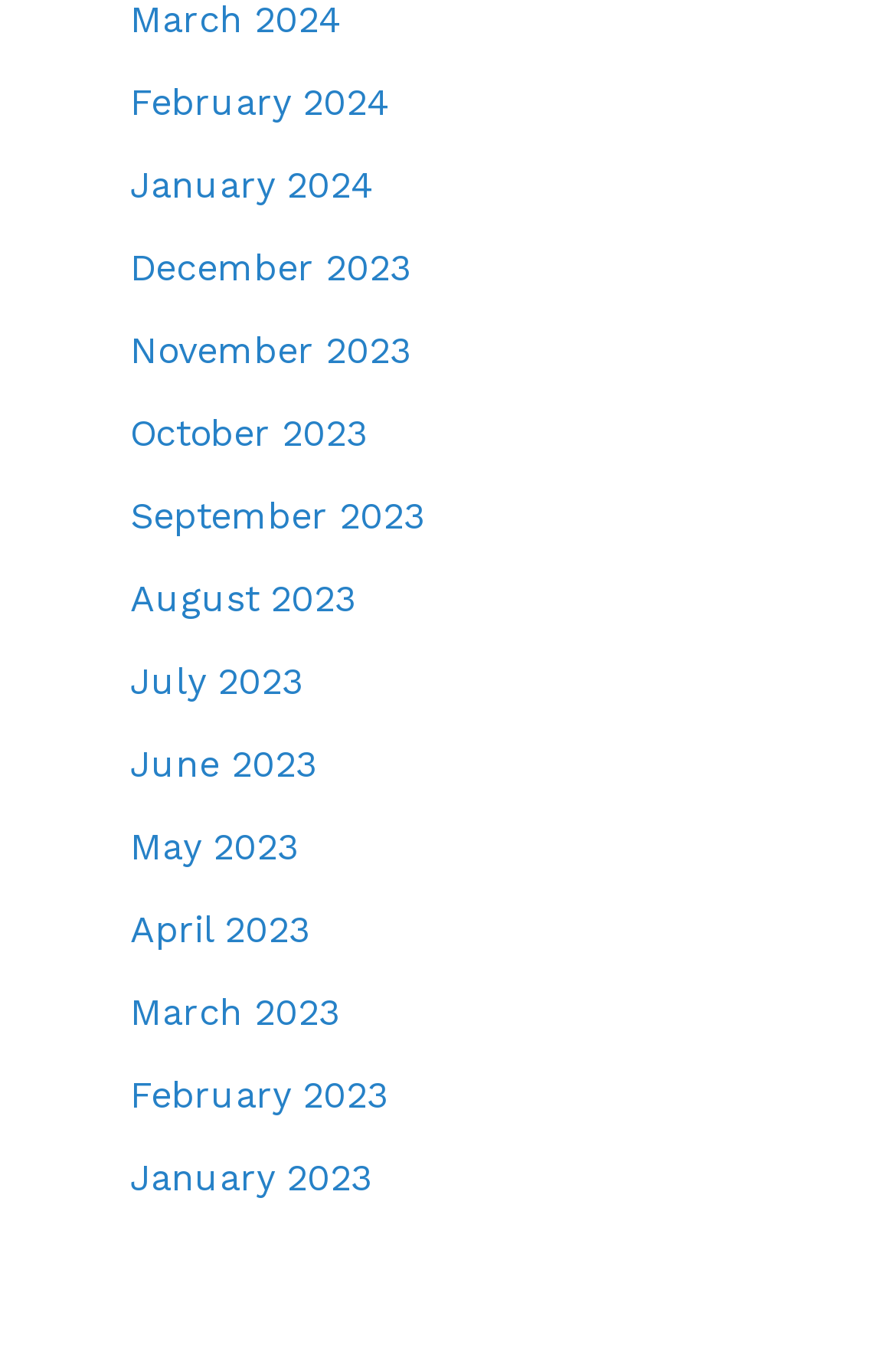Please mark the clickable region by giving the bounding box coordinates needed to complete this instruction: "view February 2024".

[0.145, 0.058, 0.435, 0.09]